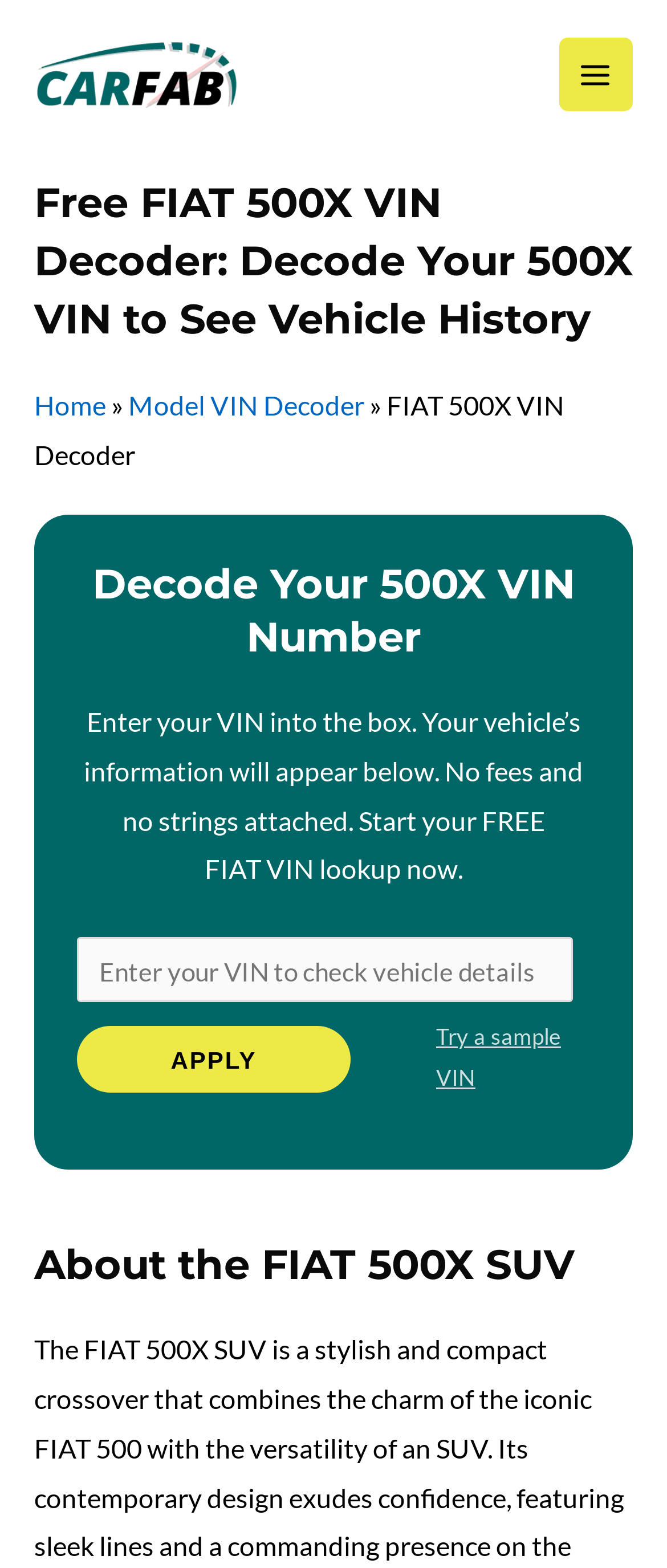Bounding box coordinates are to be given in the format (top-left x, top-left y, bottom-right x, bottom-right y). All values must be floating point numbers between 0 and 1. Provide the bounding box coordinate for the UI element described as: Main Menu

[0.838, 0.024, 0.949, 0.071]